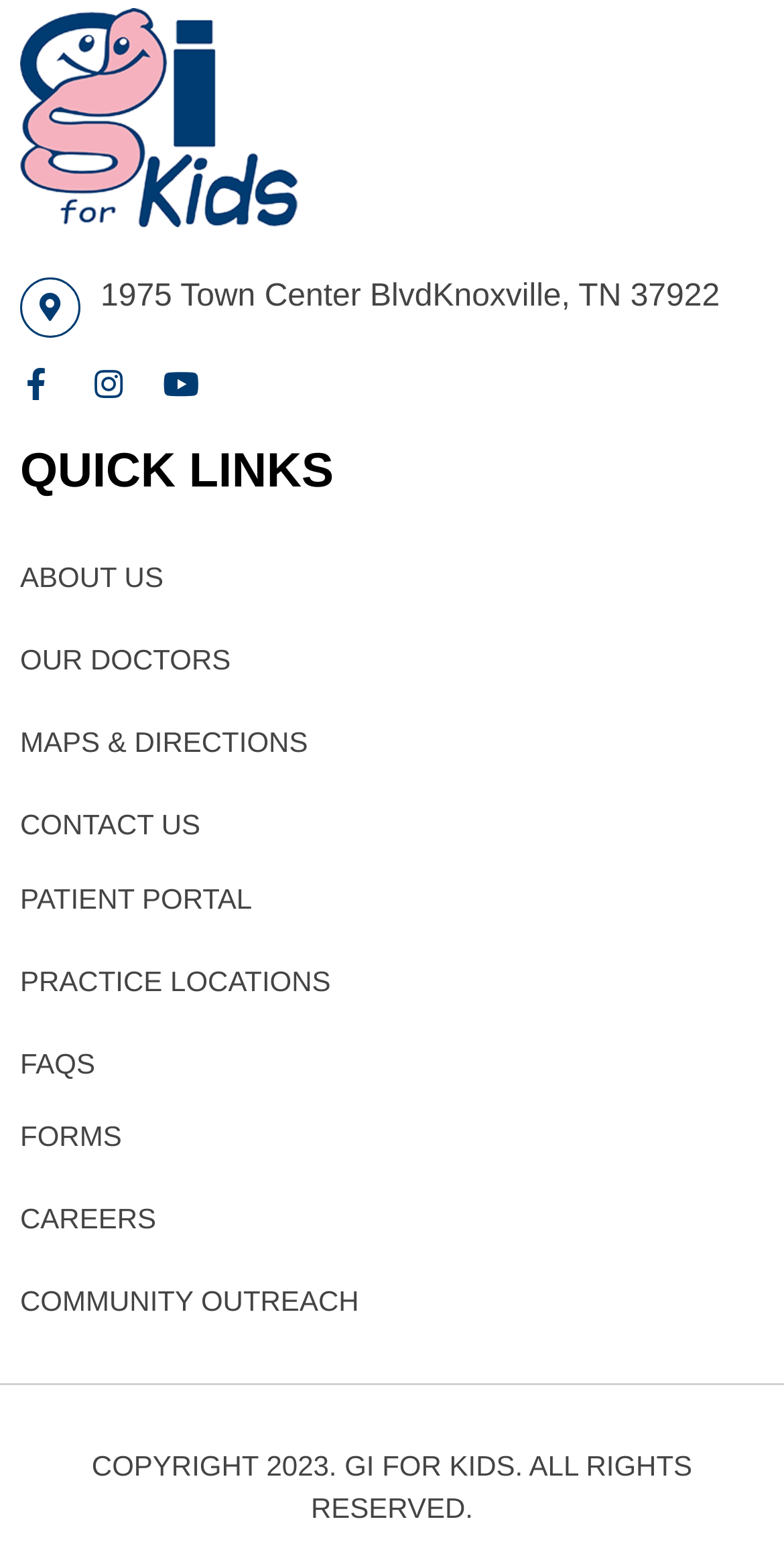What is the last item in the QUICK LINKS section?
From the screenshot, supply a one-word or short-phrase answer.

COMMUNITY OUTREACH